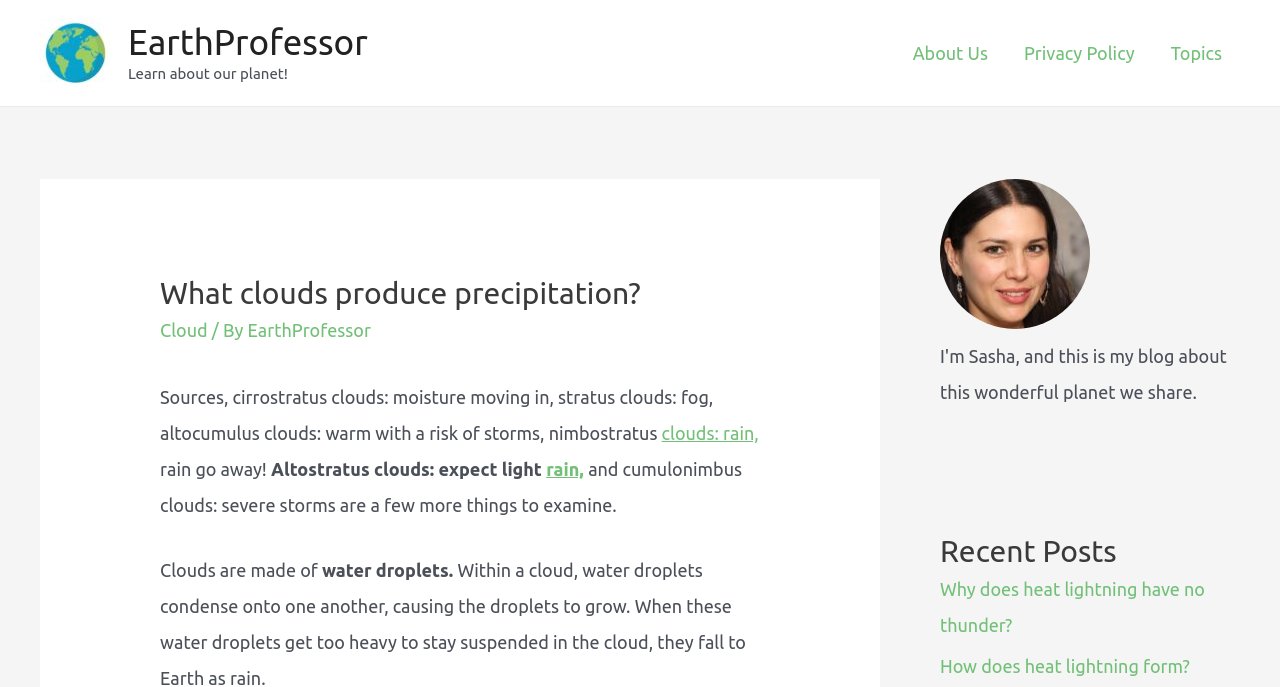Respond to the question below with a single word or phrase:
What is the name of the website?

EarthProfessor